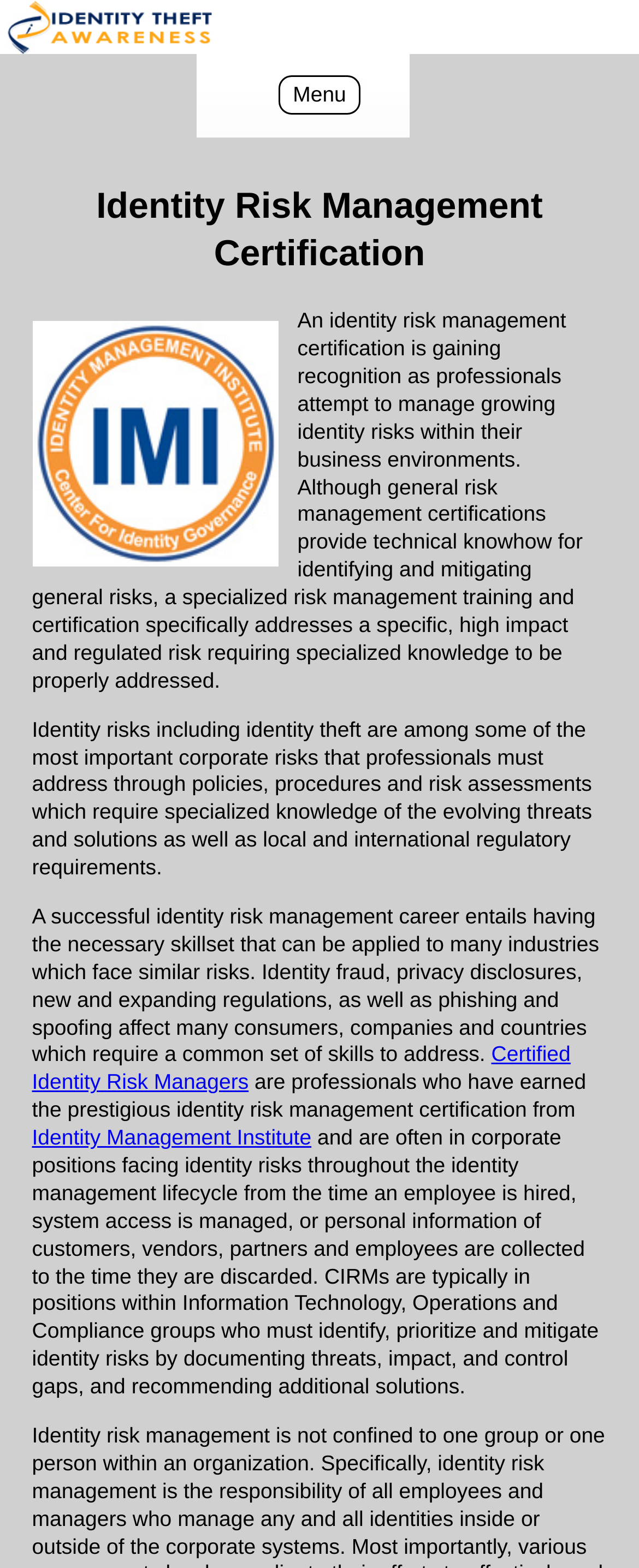Determine the bounding box coordinates of the UI element described below. Use the format (top-left x, top-left y, bottom-right x, bottom-right y) with floating point numbers between 0 and 1: Identity Management Institute

[0.05, 0.717, 0.487, 0.733]